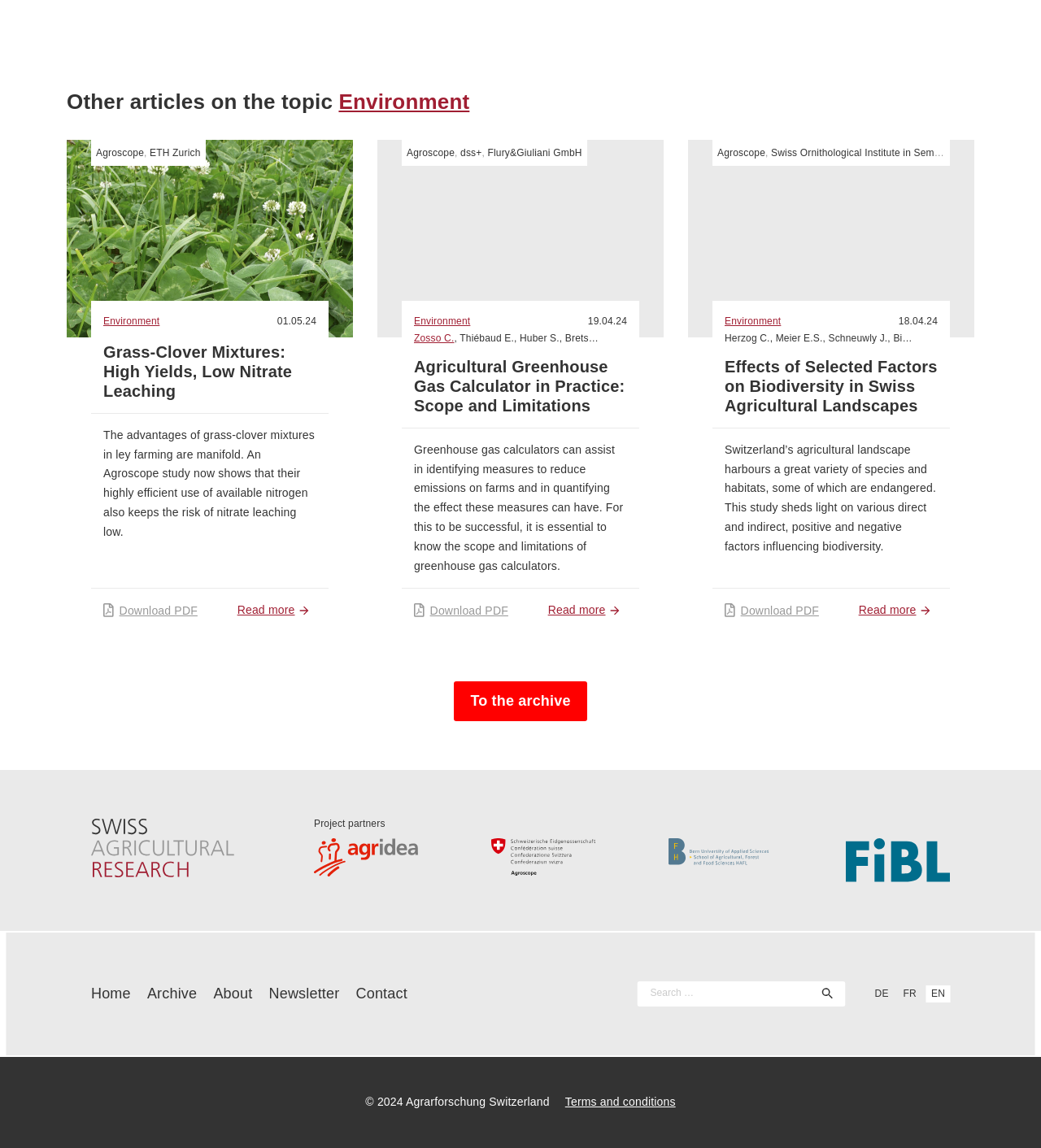Provide the bounding box coordinates of the HTML element described as: "Swiss Ornithological Institute in Sempach". The bounding box coordinates should be four float numbers between 0 and 1, i.e., [left, top, right, bottom].

[0.741, 0.128, 0.918, 0.138]